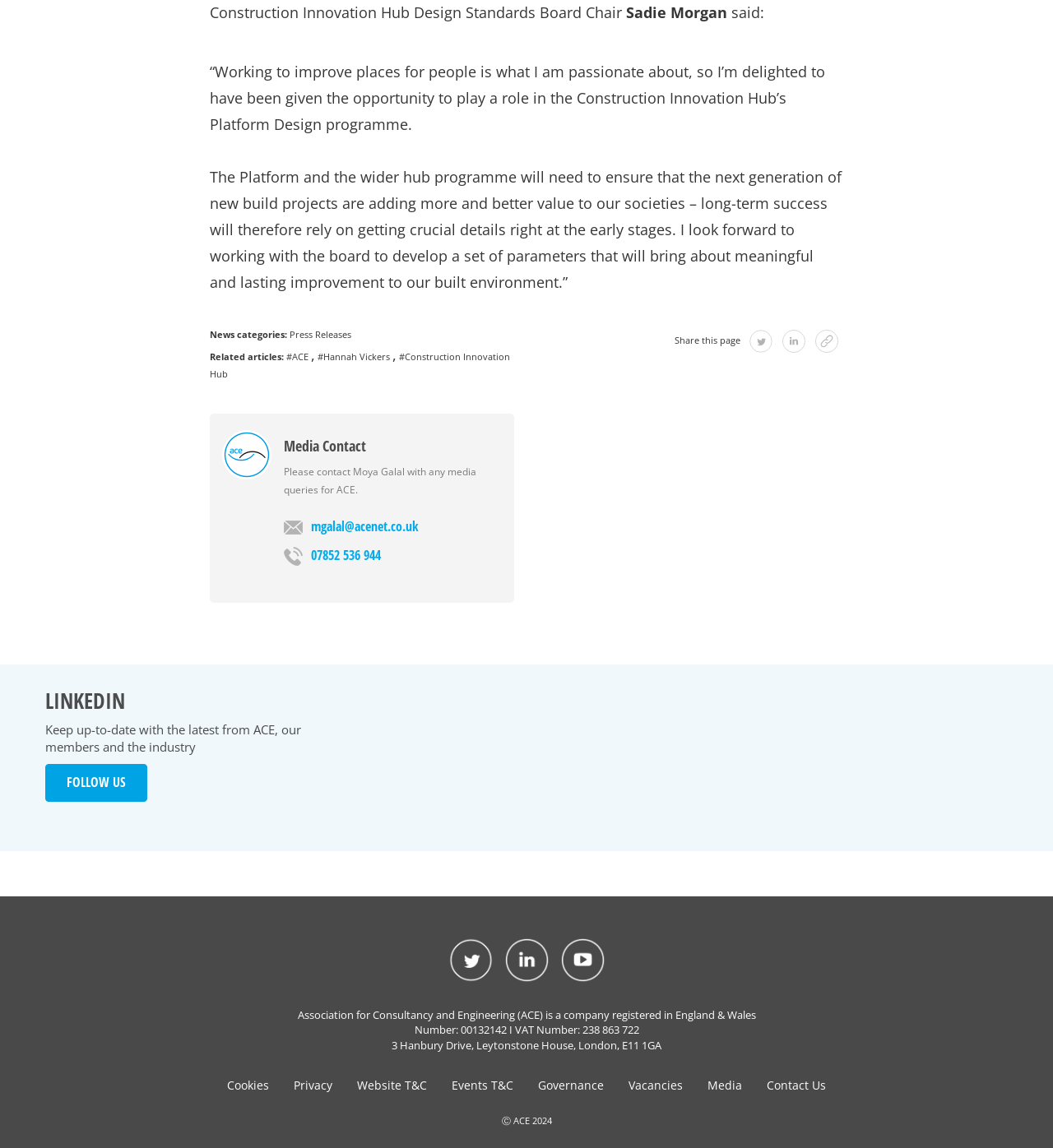Determine the bounding box coordinates for the region that must be clicked to execute the following instruction: "Click on 'Press Releases'".

[0.275, 0.286, 0.334, 0.297]